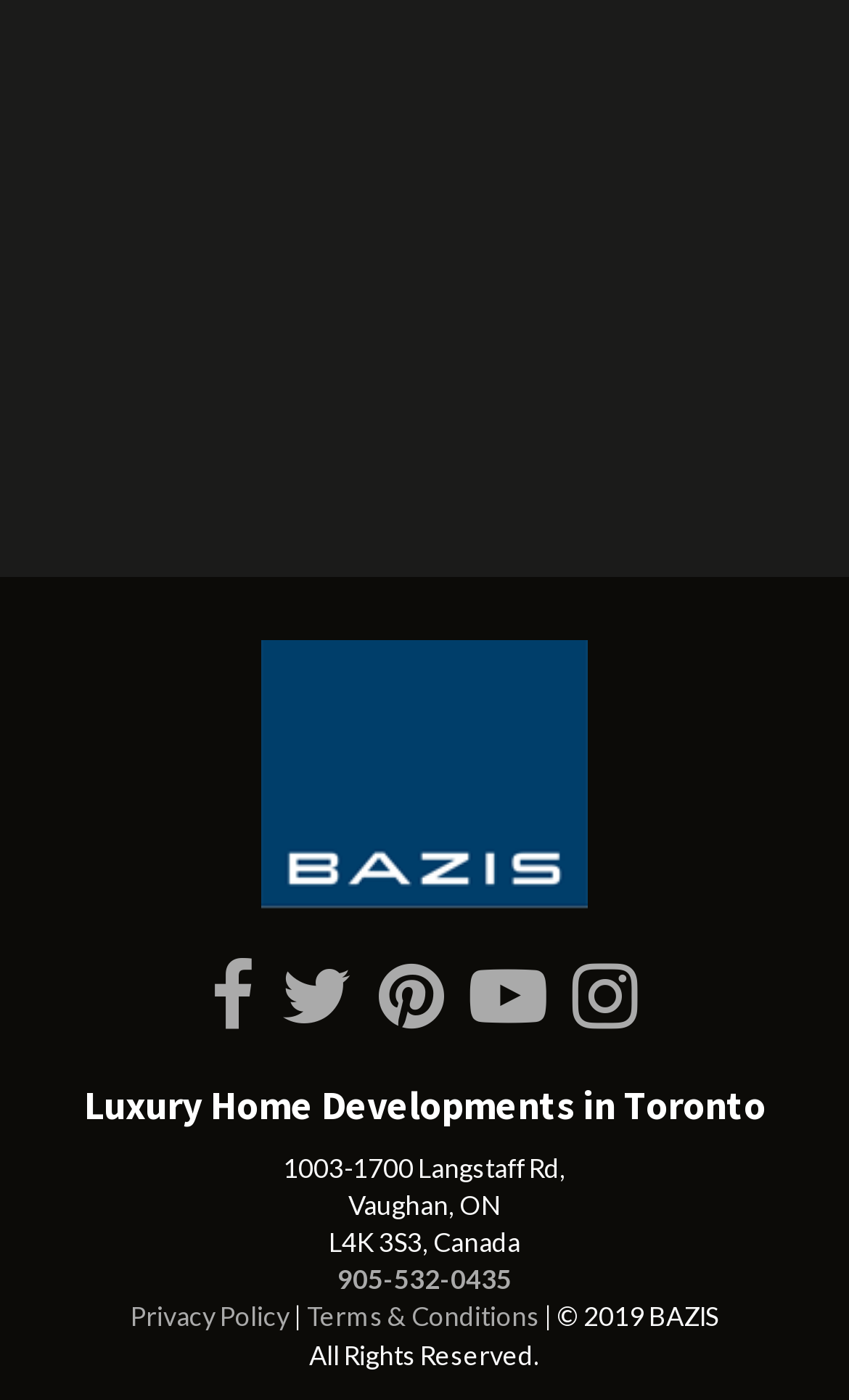Determine the bounding box coordinates (top-left x, top-left y, bottom-right x, bottom-right y) of the UI element described in the following text: 905-532-0435

[0.397, 0.902, 0.603, 0.926]